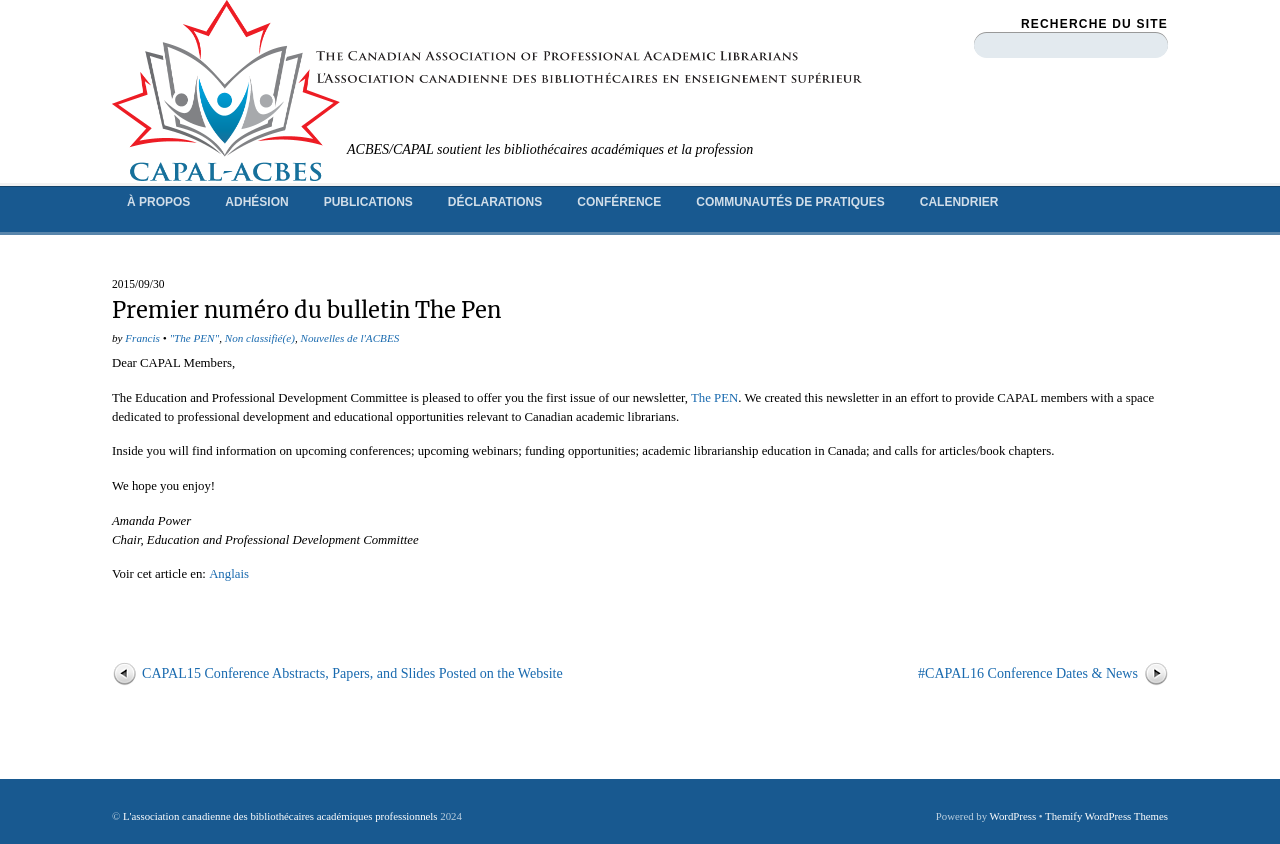Find the bounding box coordinates for the element that must be clicked to complete the instruction: "View the CAPAL15 Conference Abstracts". The coordinates should be four float numbers between 0 and 1, indicated as [left, top, right, bottom].

[0.088, 0.782, 0.459, 0.816]